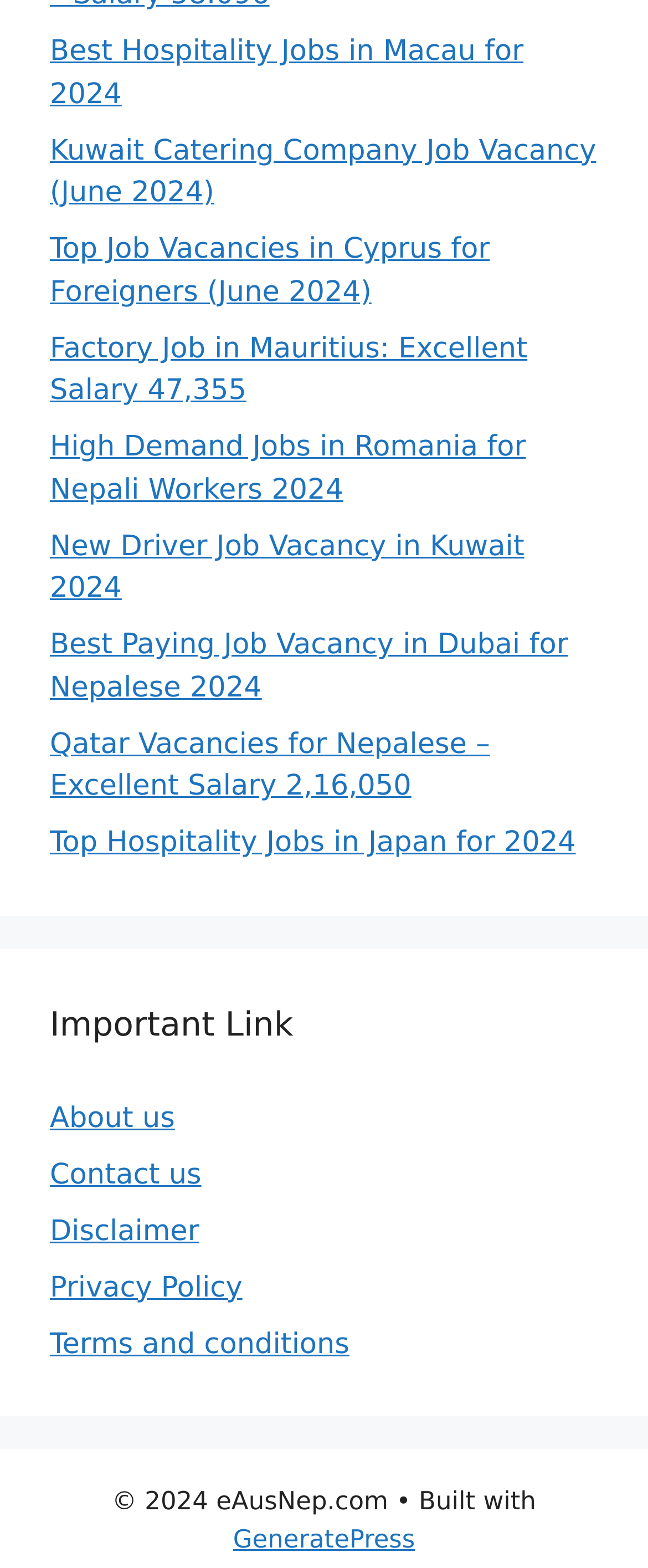Give a succinct answer to this question in a single word or phrase: 
What type of jobs are listed on this webpage?

Foreign jobs